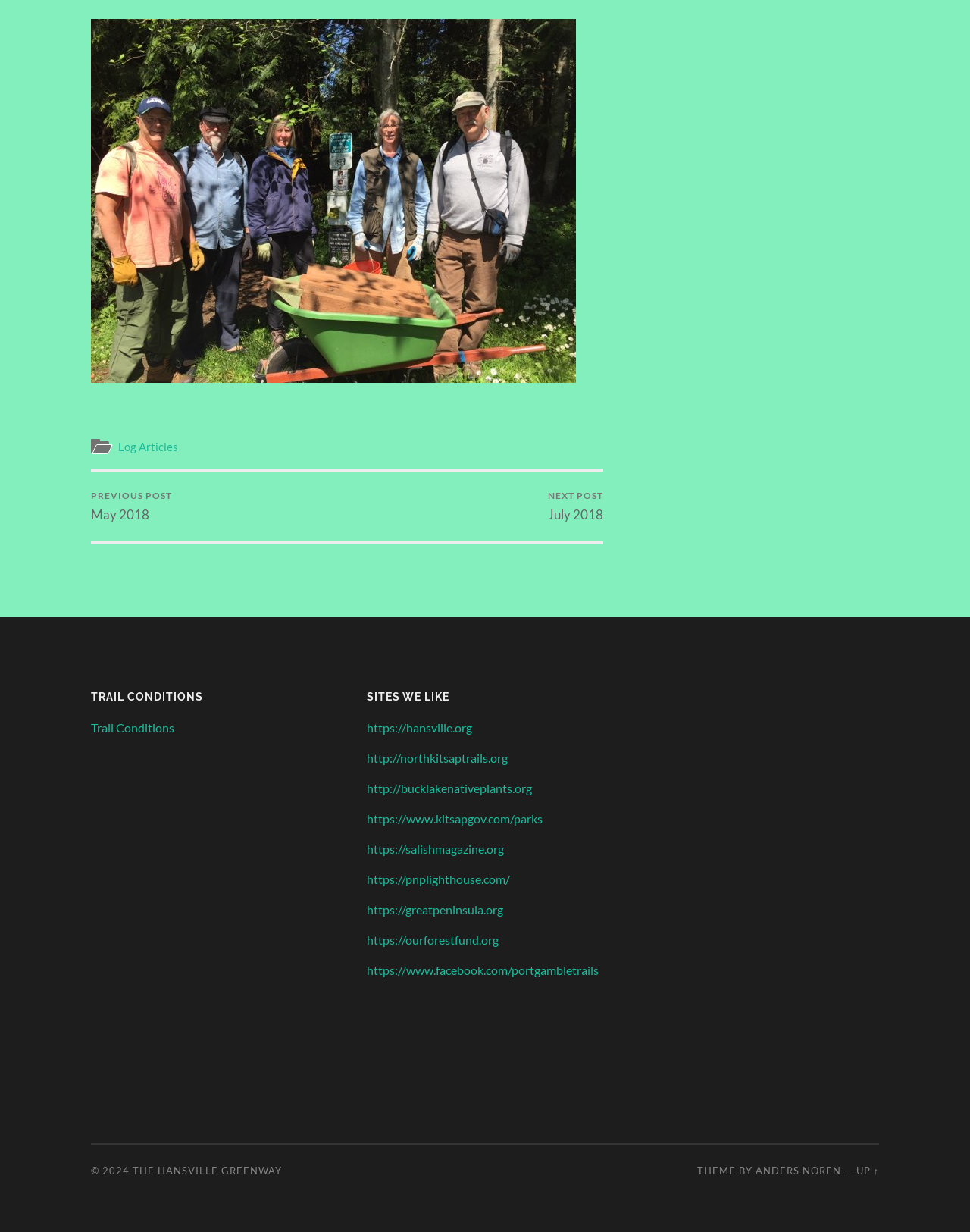Please provide a brief answer to the following inquiry using a single word or phrase:
How many links are there under 'SITES WE LIKE'?

7